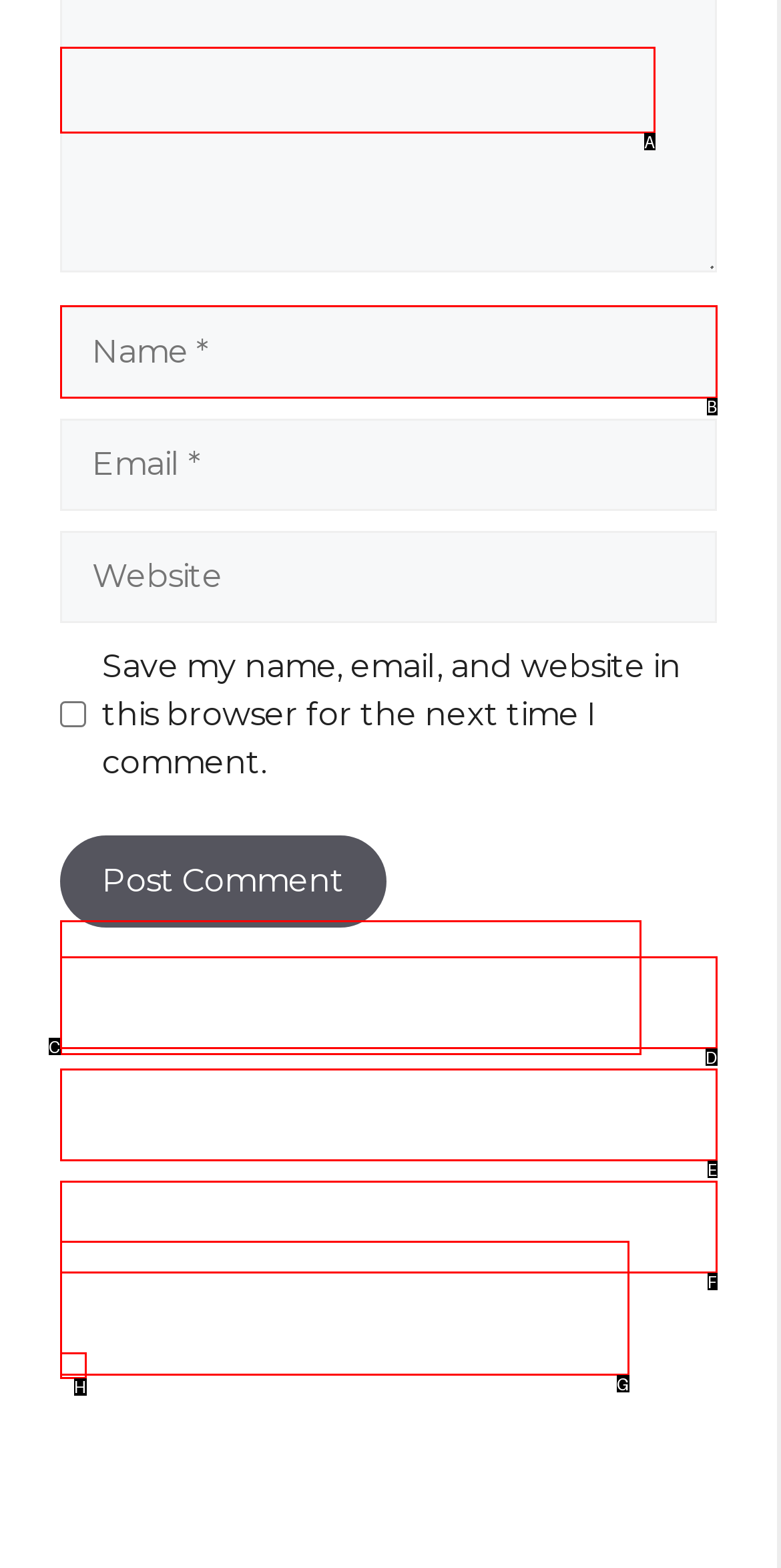Please indicate which HTML element should be clicked to fulfill the following task: Enter your name. Provide the letter of the selected option.

B